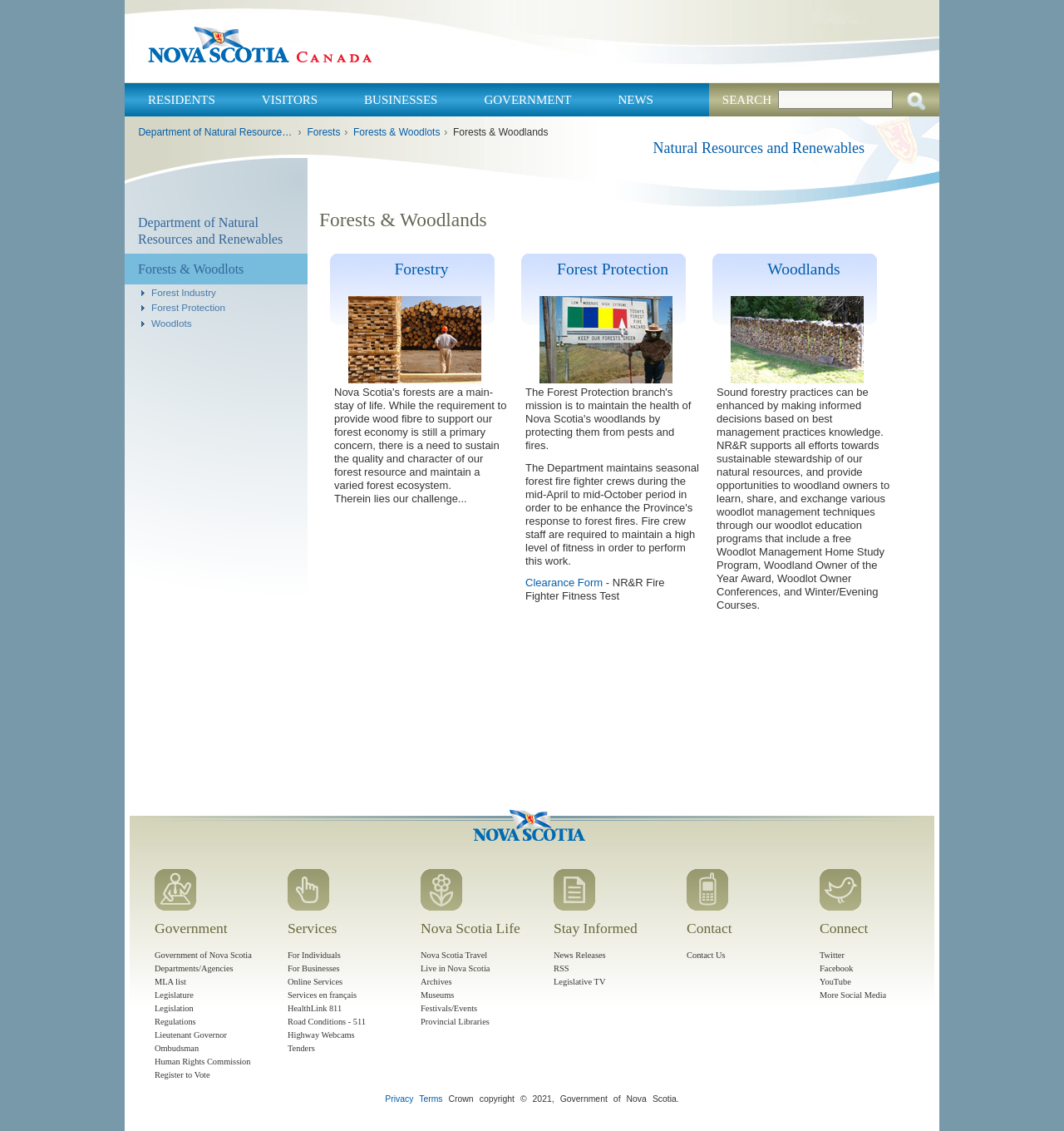What is the department responsible for forests and woodlands?
Kindly offer a comprehensive and detailed response to the question.

I found the answer by looking at the heading 'Department of Natural Resources and Renewables' which is located above the 'Forests & Woodlands' heading, indicating that it is the department responsible for forests and woodlands.